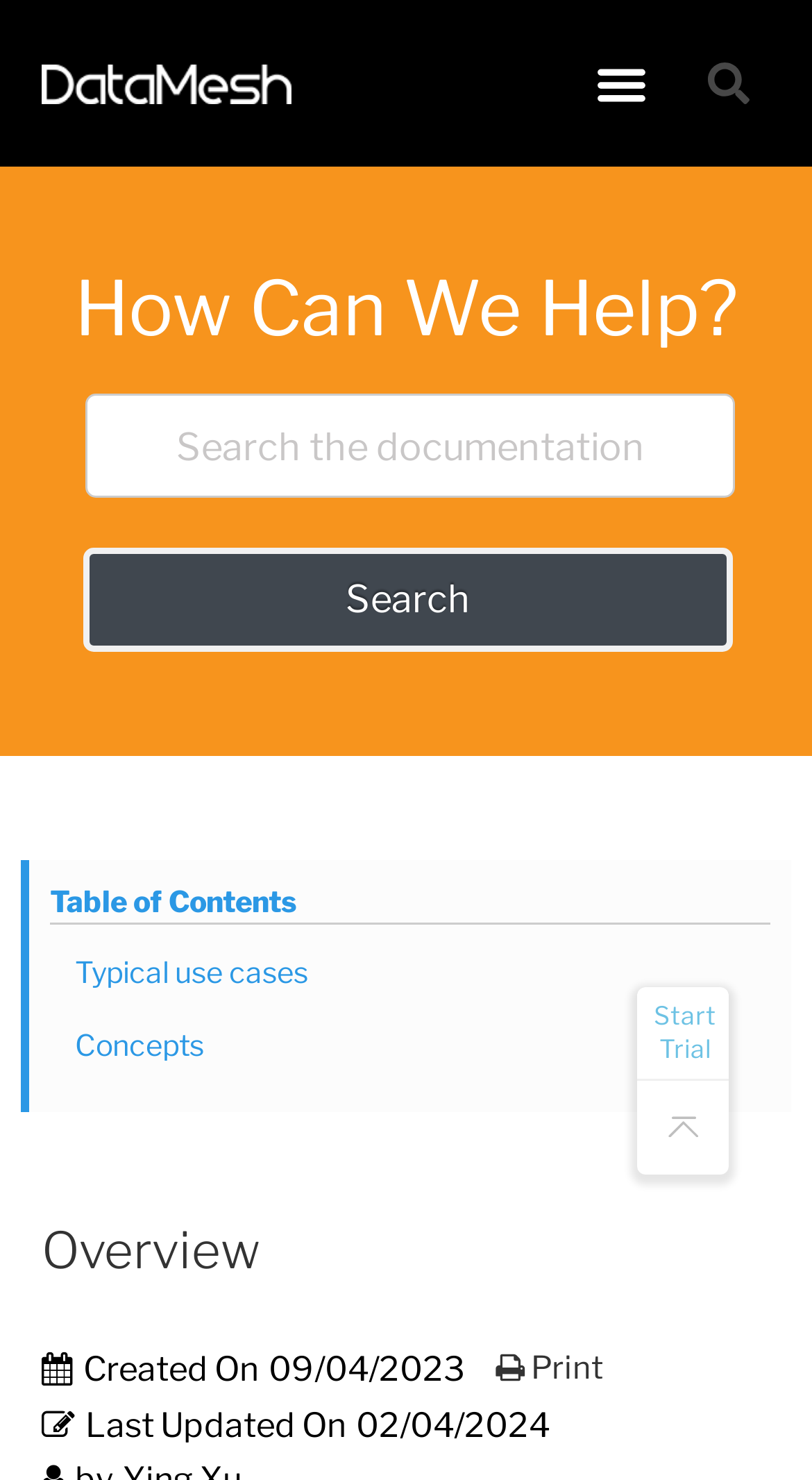What is the purpose of the button on the top-right corner?
Based on the visual, give a brief answer using one word or a short phrase.

Menu Toggle